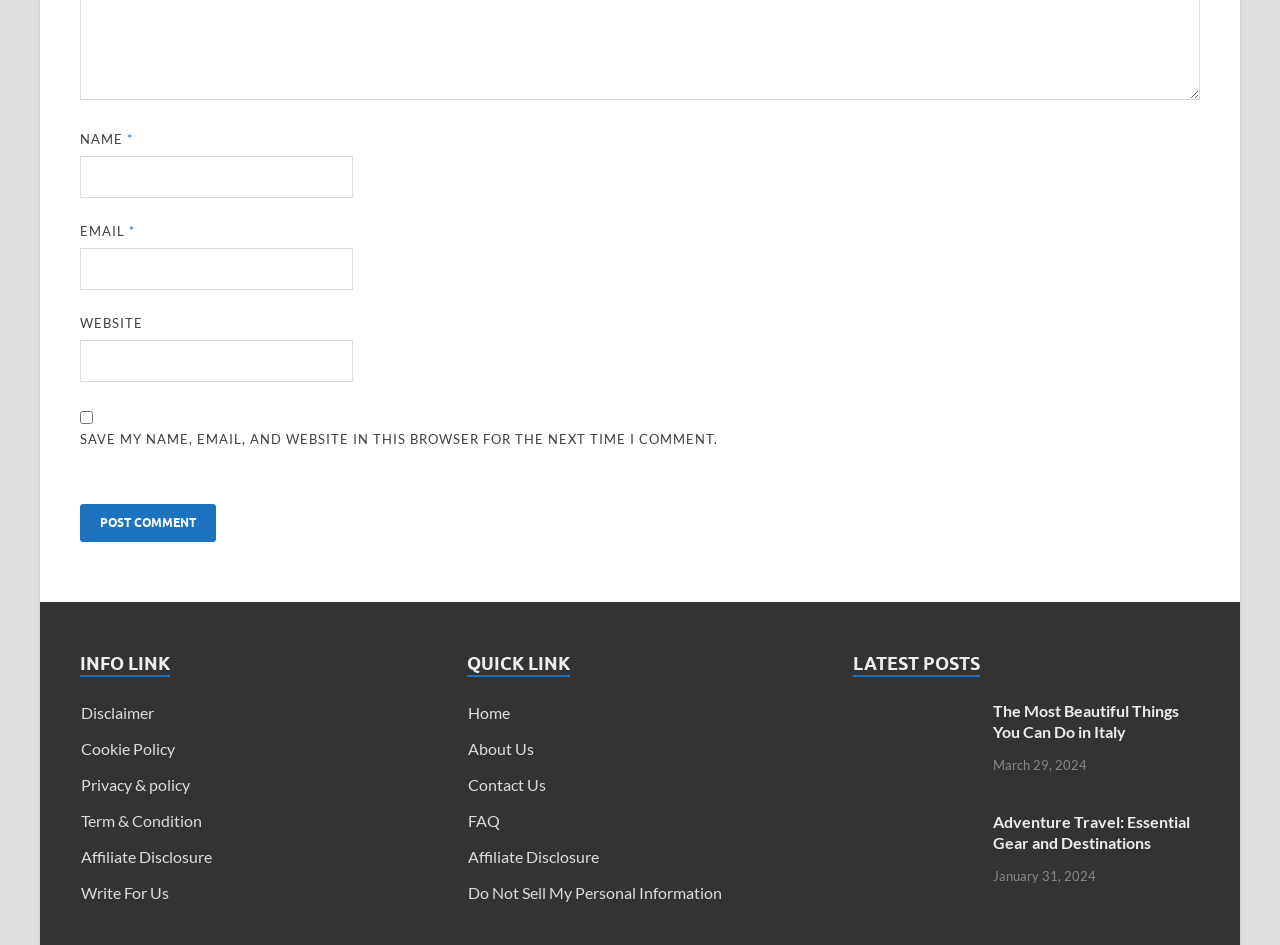What is the position of the 'Post Comment' button? Using the information from the screenshot, answer with a single word or phrase.

Top-left